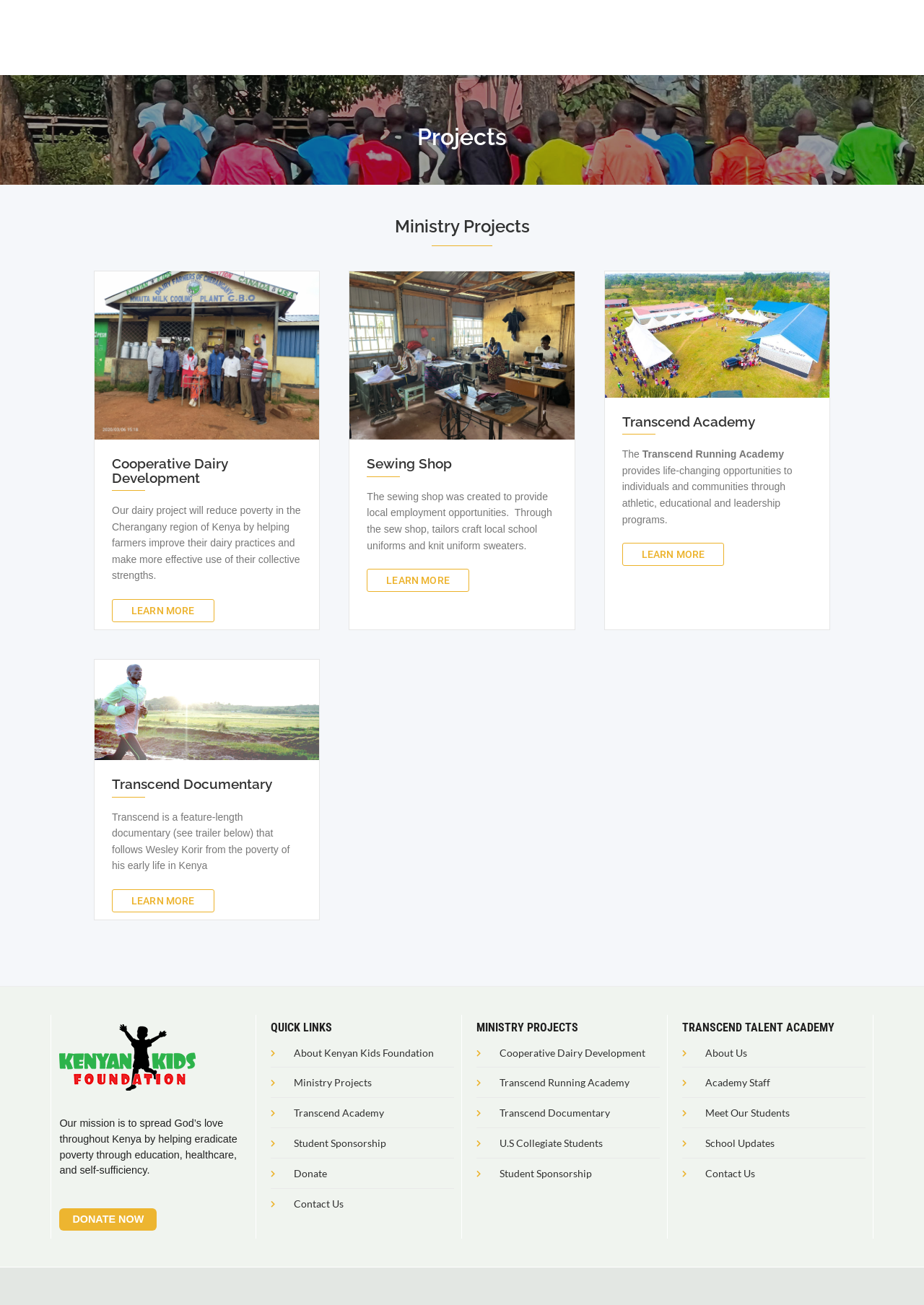Find the bounding box coordinates for the HTML element described as: "Meet Our Students". The coordinates should consist of four float values between 0 and 1, i.e., [left, top, right, bottom].

[0.738, 0.843, 0.937, 0.863]